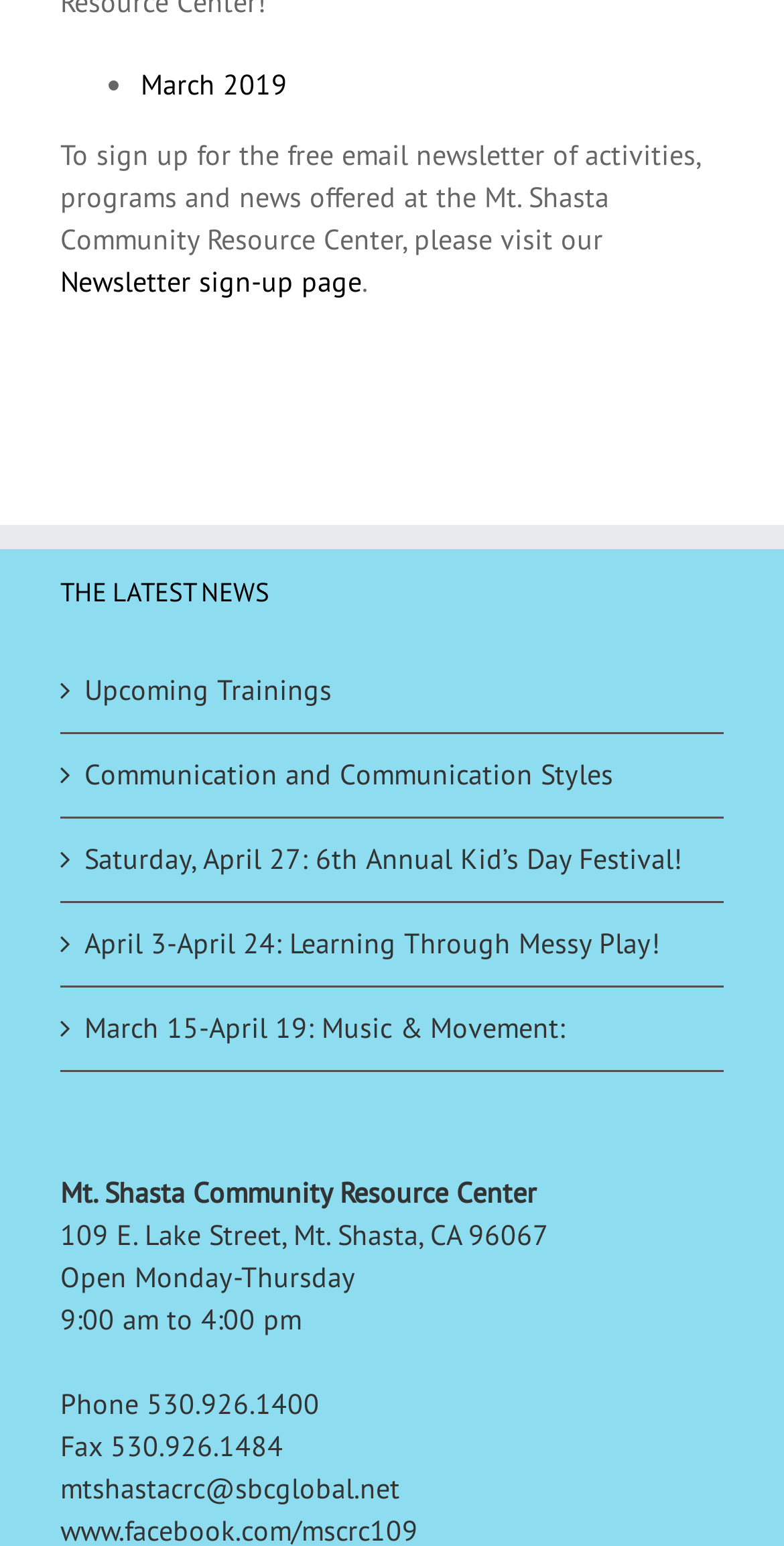Identify the bounding box coordinates of the section to be clicked to complete the task described by the following instruction: "Sign up for the newsletter". The coordinates should be four float numbers between 0 and 1, formatted as [left, top, right, bottom].

[0.077, 0.171, 0.462, 0.194]